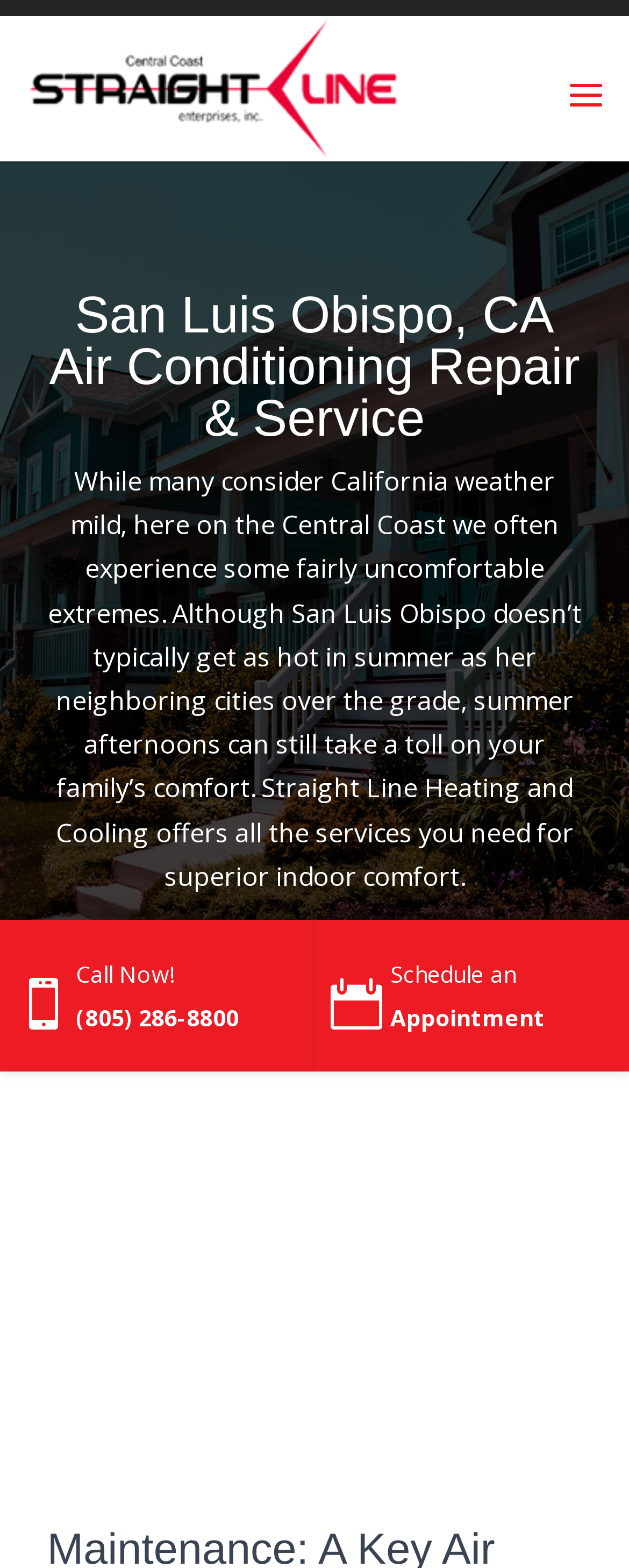Determine the webpage's heading and output its text content.

San Luis Obispo, CA Air Conditioning Repair & Service